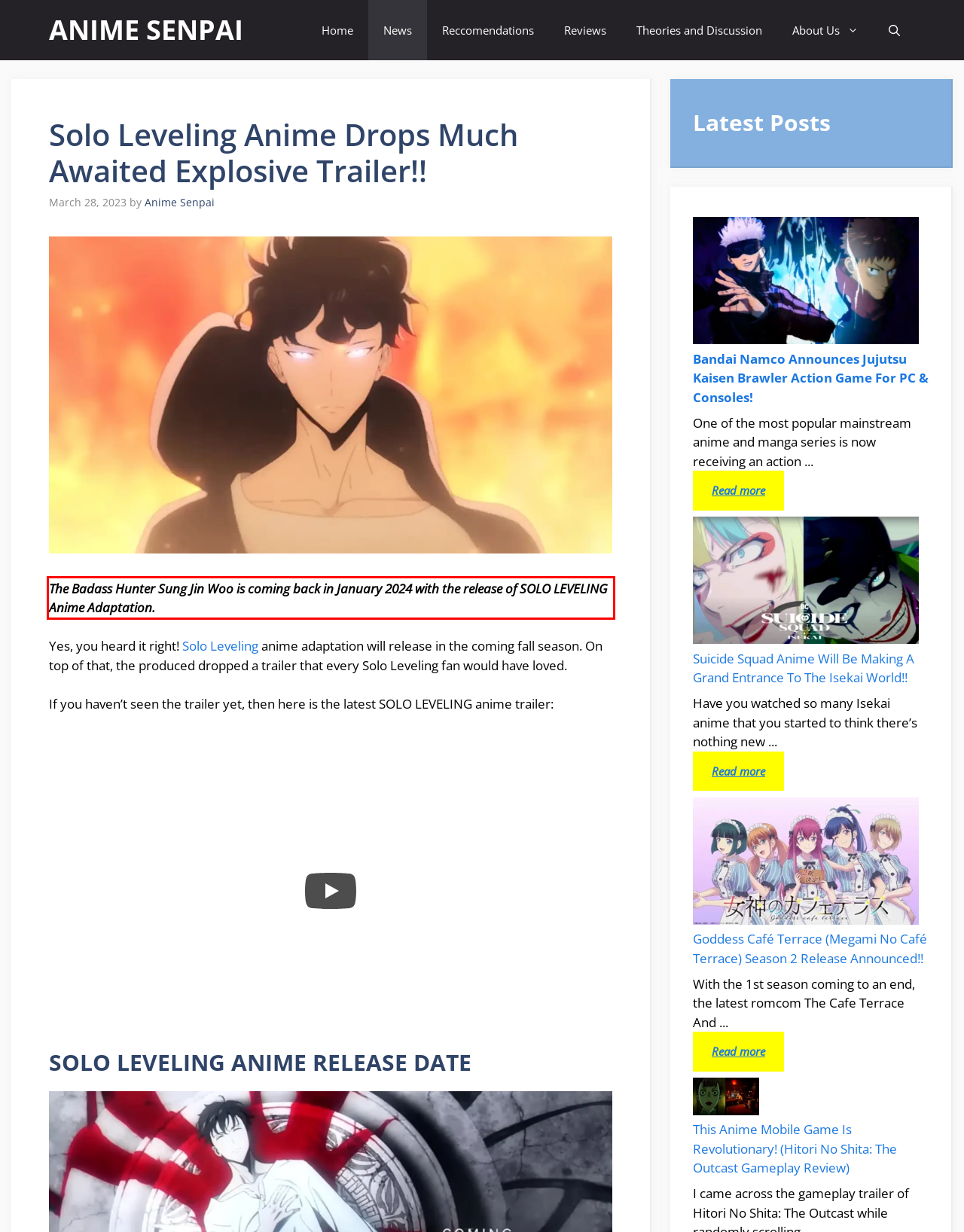Your task is to recognize and extract the text content from the UI element enclosed in the red bounding box on the webpage screenshot.

The Badass Hunter Sung Jin Woo is coming back in January 2024 with the release of SOLO LEVELING Anime Adaptation.